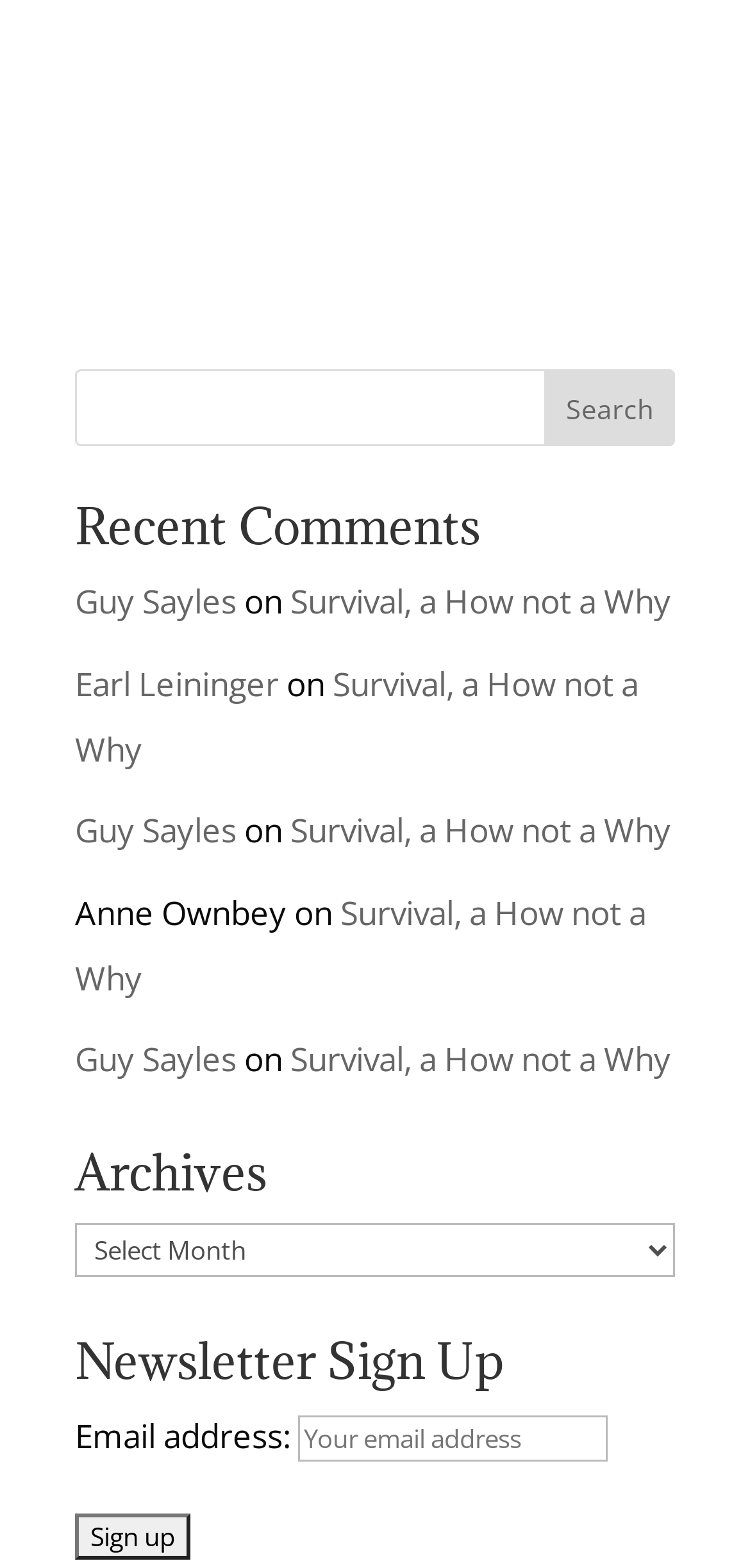Find the bounding box coordinates of the clickable area required to complete the following action: "Search for something".

[0.1, 0.236, 0.9, 0.285]